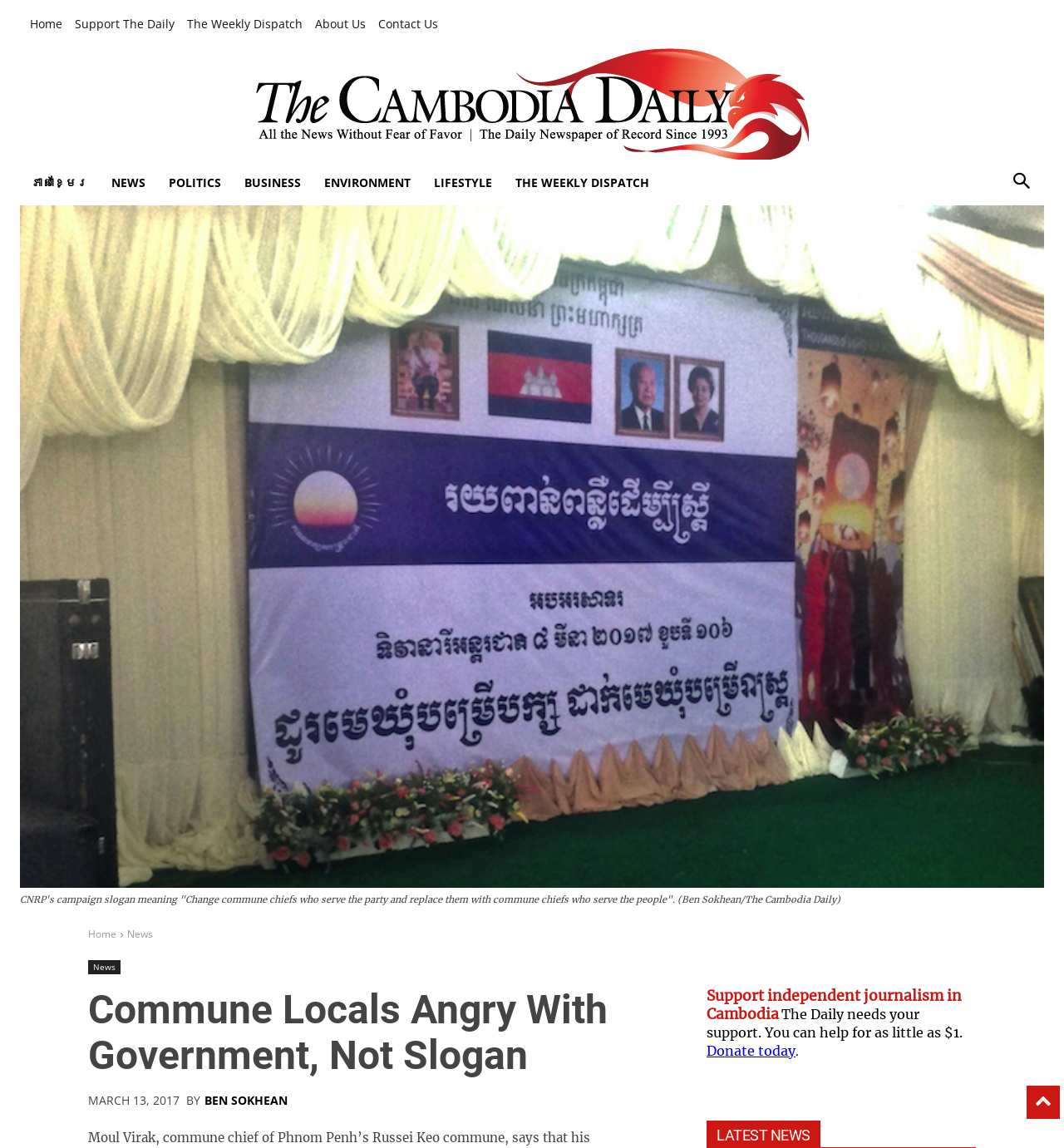Determine the bounding box coordinates for the HTML element described here: "Ben Sokhean".

[0.192, 0.953, 0.27, 0.964]